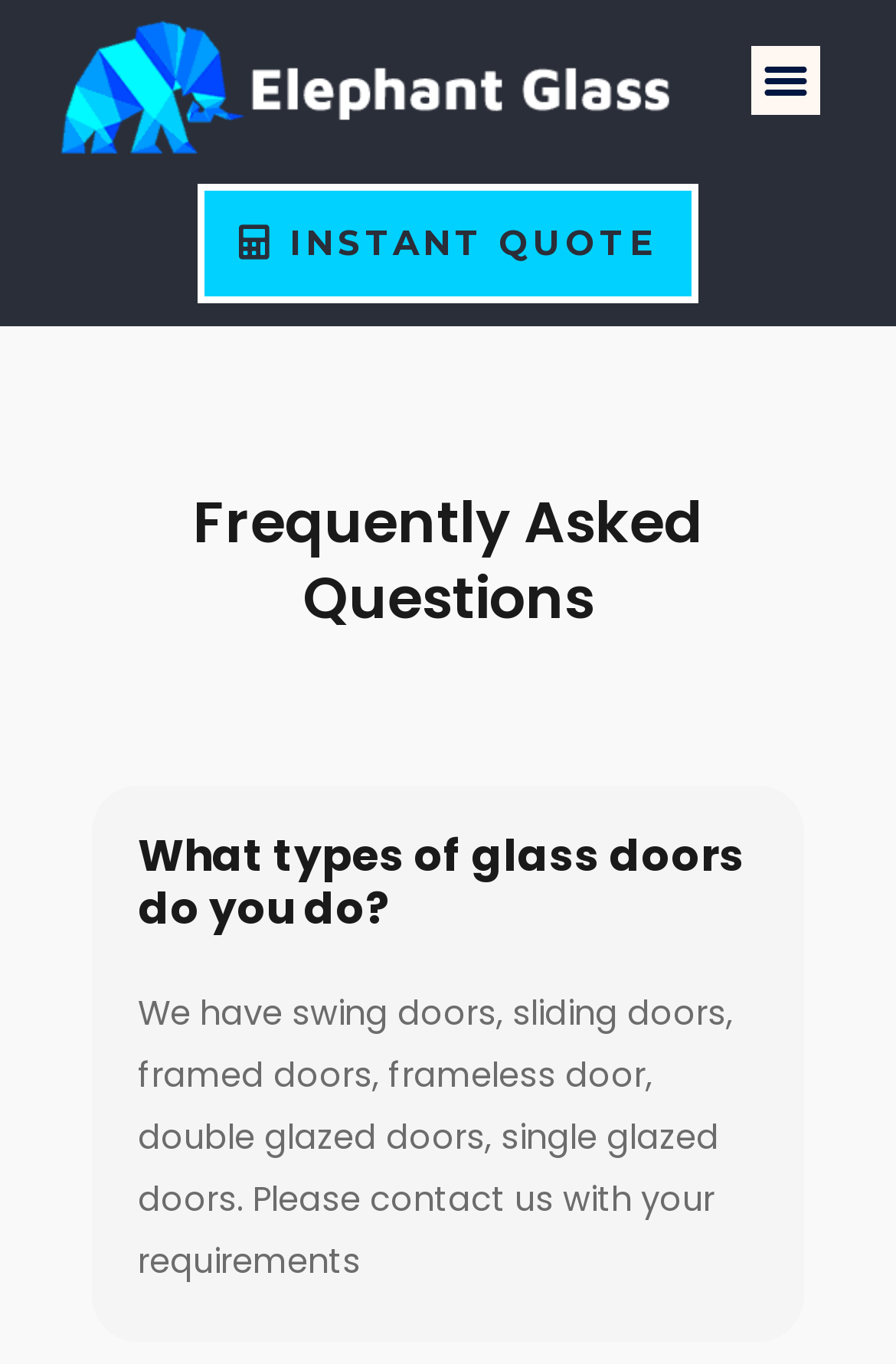Create an in-depth description of the webpage, covering main sections.

The webpage is about frequently asked questions regarding glazed partitions. At the top left corner, there is an Elephant Glass logo, which is both a link and an image. To the right of the logo, there is a menu toggle button. 

Below the logo, there is a prominent link to get an instant quote. Underneath this link, there is a heading that reads "Frequently Asked Questions". 

The first question is "What types of glass doors do you do?" which is followed by a detailed answer. The answer explains that they offer various types of glass doors, including swing doors, sliding doors, framed doors, frameless doors, double glazed doors, and single glazed doors, and invites users to contact them with their specific requirements.